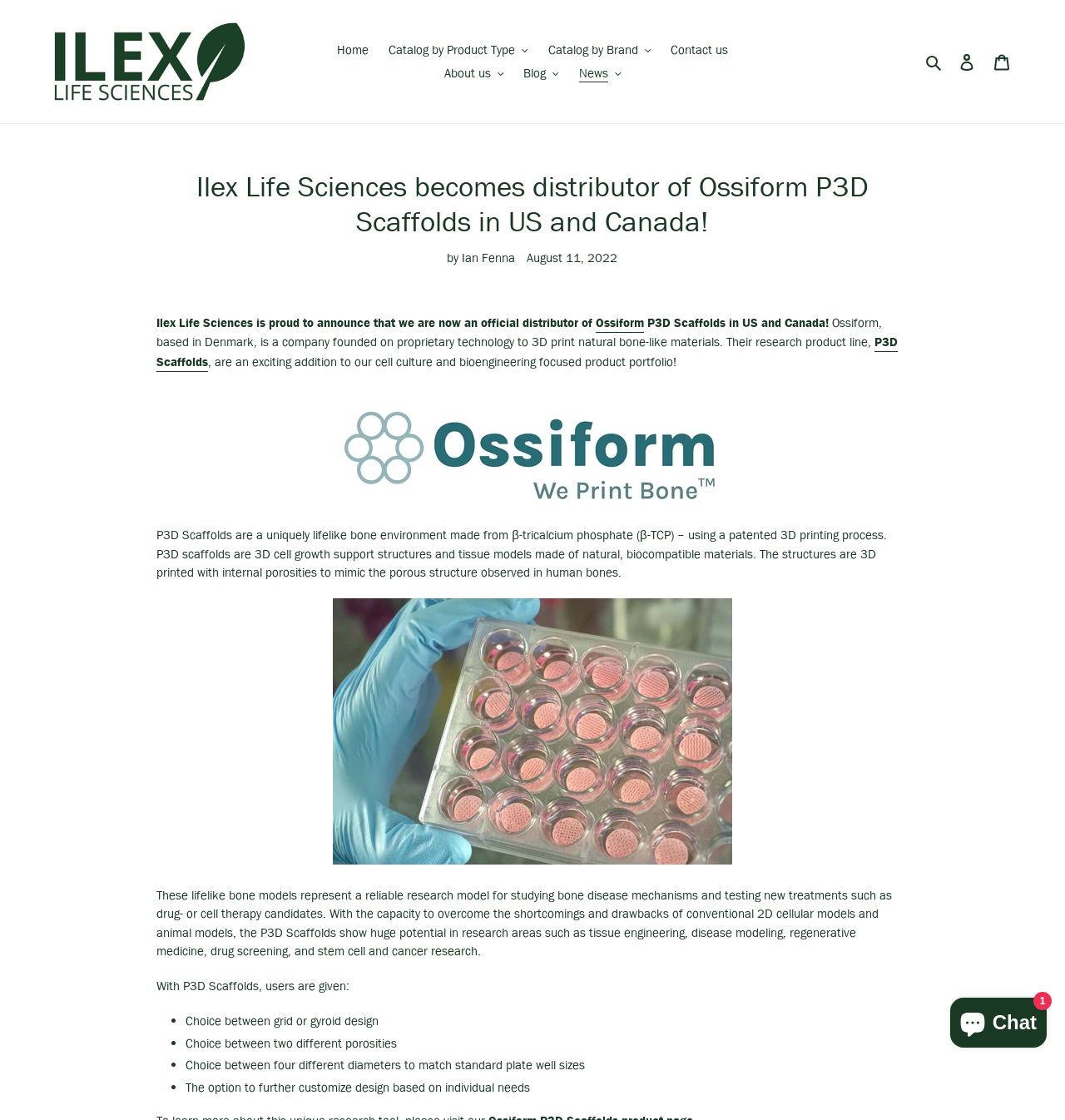Using details from the image, please answer the following question comprehensively:
What is the company that Ilex Life Sciences is distributing for?

Based on the webpage content, Ilex Life Sciences is proud to announce that they are now an official distributor of Ossiform P3D Scaffolds in US and Canada. This information is obtained from the heading and the paragraph that follows.